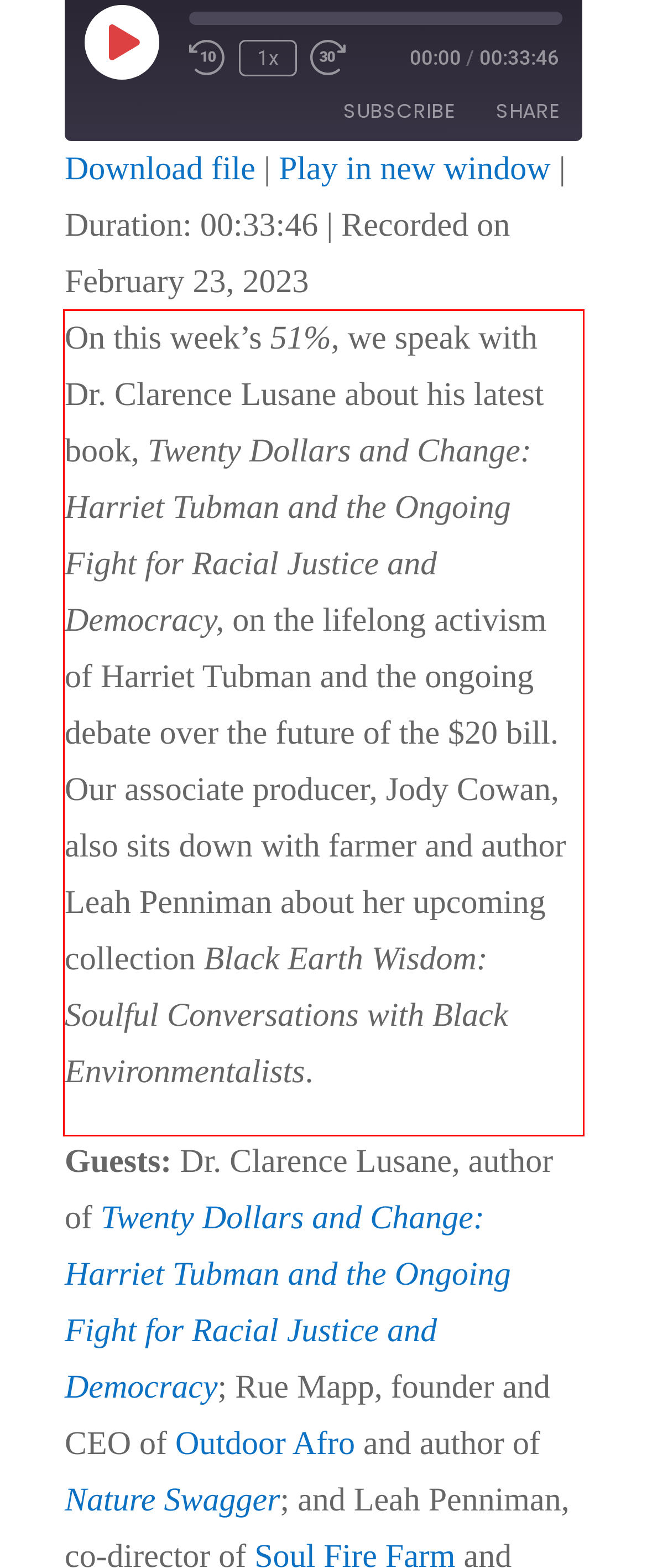You are provided with a screenshot of a webpage that includes a red bounding box. Extract and generate the text content found within the red bounding box.

On this week’s 51%, we speak with Dr. Clarence Lusane about his latest book, Twenty Dollars and Change: Harriet Tubman and the Ongoing Fight for Racial Justice and Democracy, on the lifelong activism of Harriet Tubman and the ongoing debate over the future of the $20 bill. Our associate producer, Jody Cowan, also sits down with farmer and author Leah Penniman about her upcoming collection Black Earth Wisdom: Soulful Conversations with Black Environmentalists.